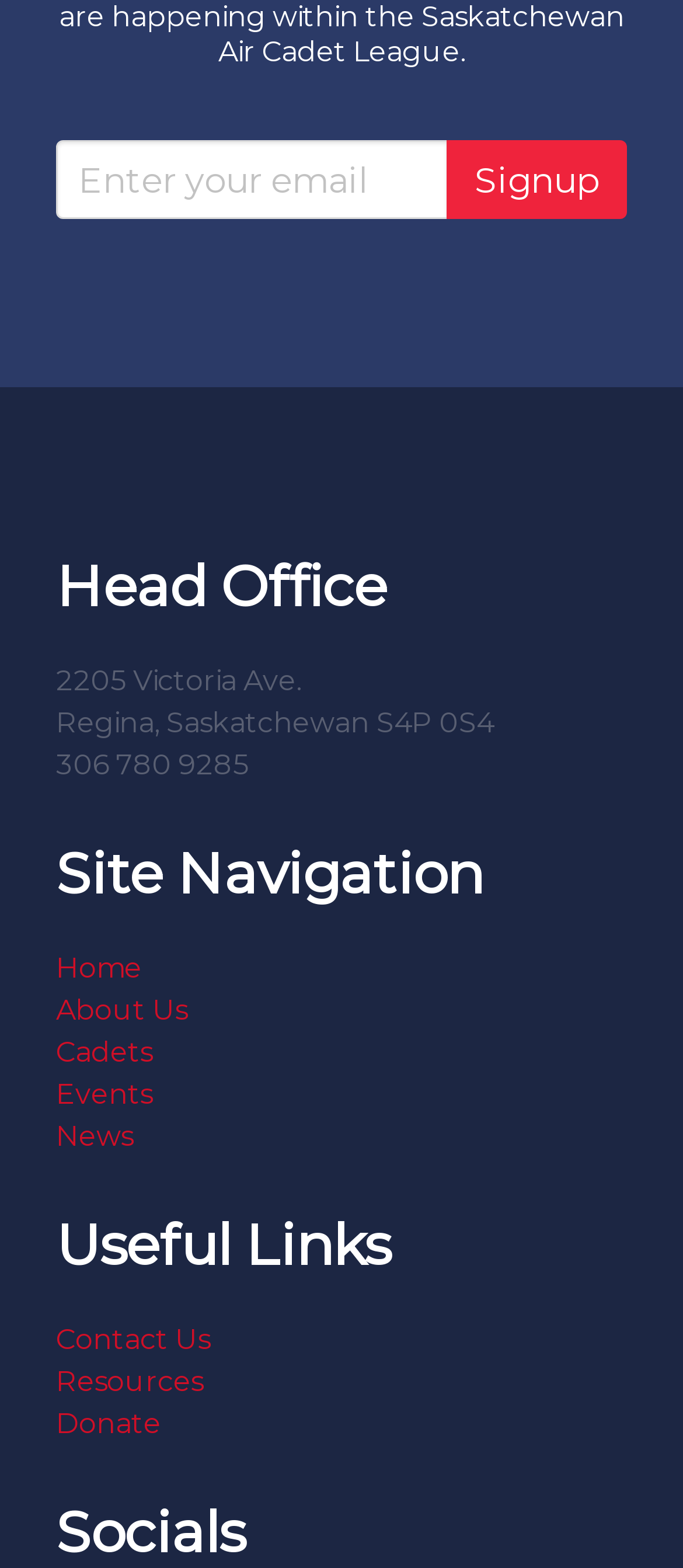Determine the bounding box coordinates for the area you should click to complete the following instruction: "Click Signup".

[0.654, 0.089, 0.918, 0.14]